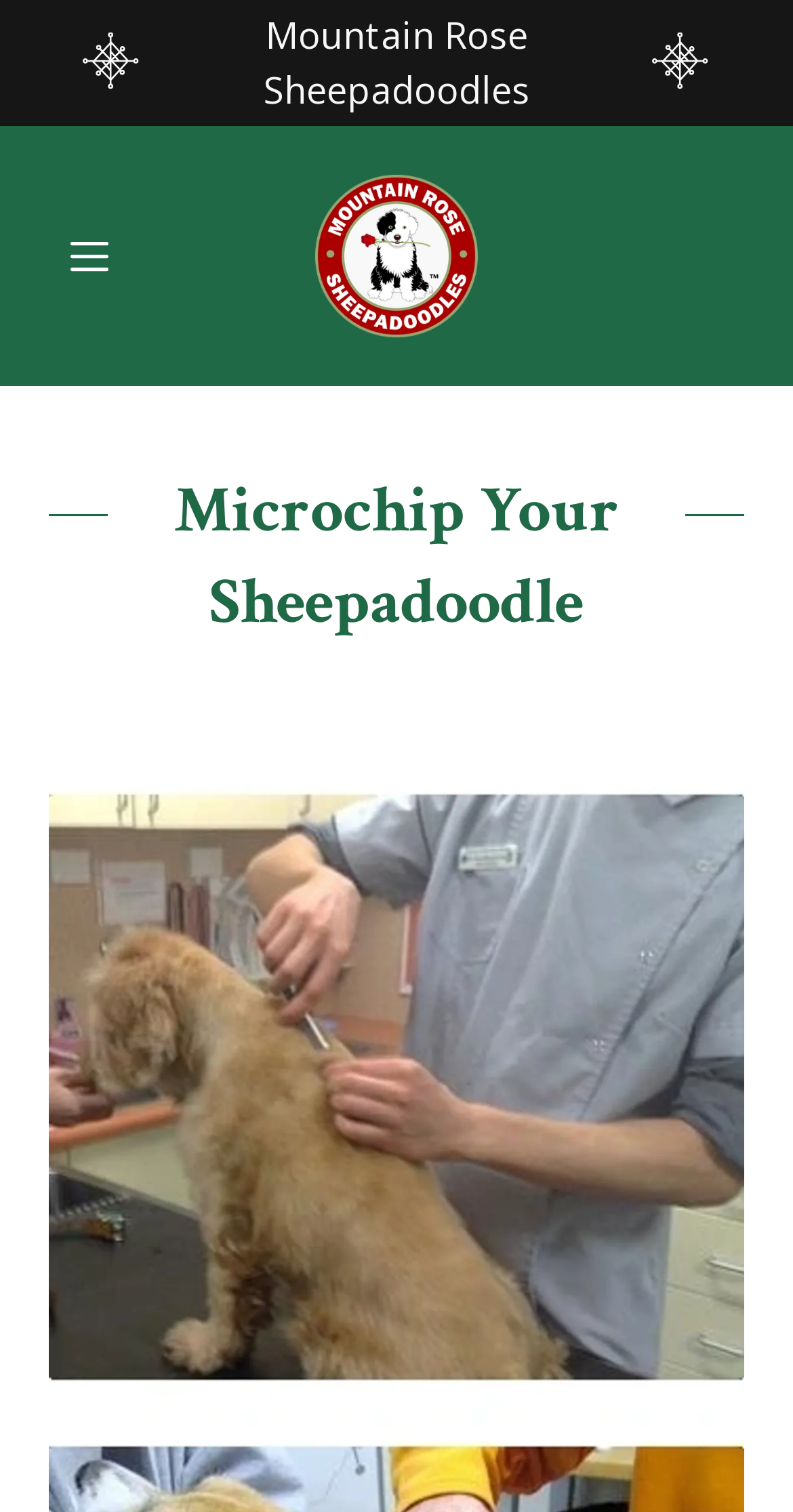What is the relationship between the link and the image below it?
Refer to the image and give a detailed answer to the question.

The link element 'Mountian Rose Sheepadoodles' has a bounding box of [0.397, 0.116, 0.603, 0.223], which is the same as the image element 'Mountian Rose Sheepadoodles' below it, suggesting that they are the same entity.